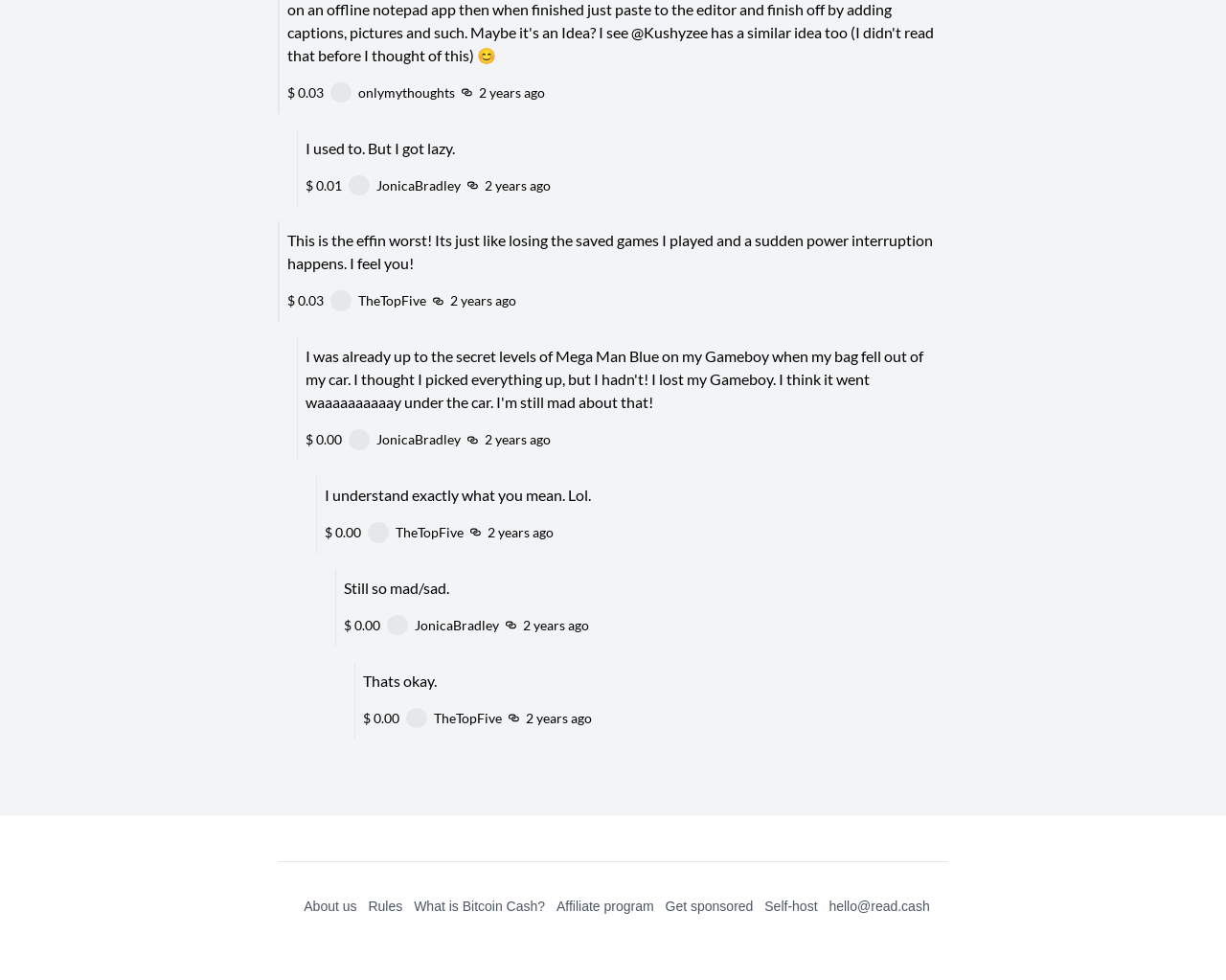What is the topic of the first comment?
Examine the image and provide an in-depth answer to the question.

The first comment on the webpage expresses frustration and disappointment, likely related to a personal experience or event, although the specific details are not clear.